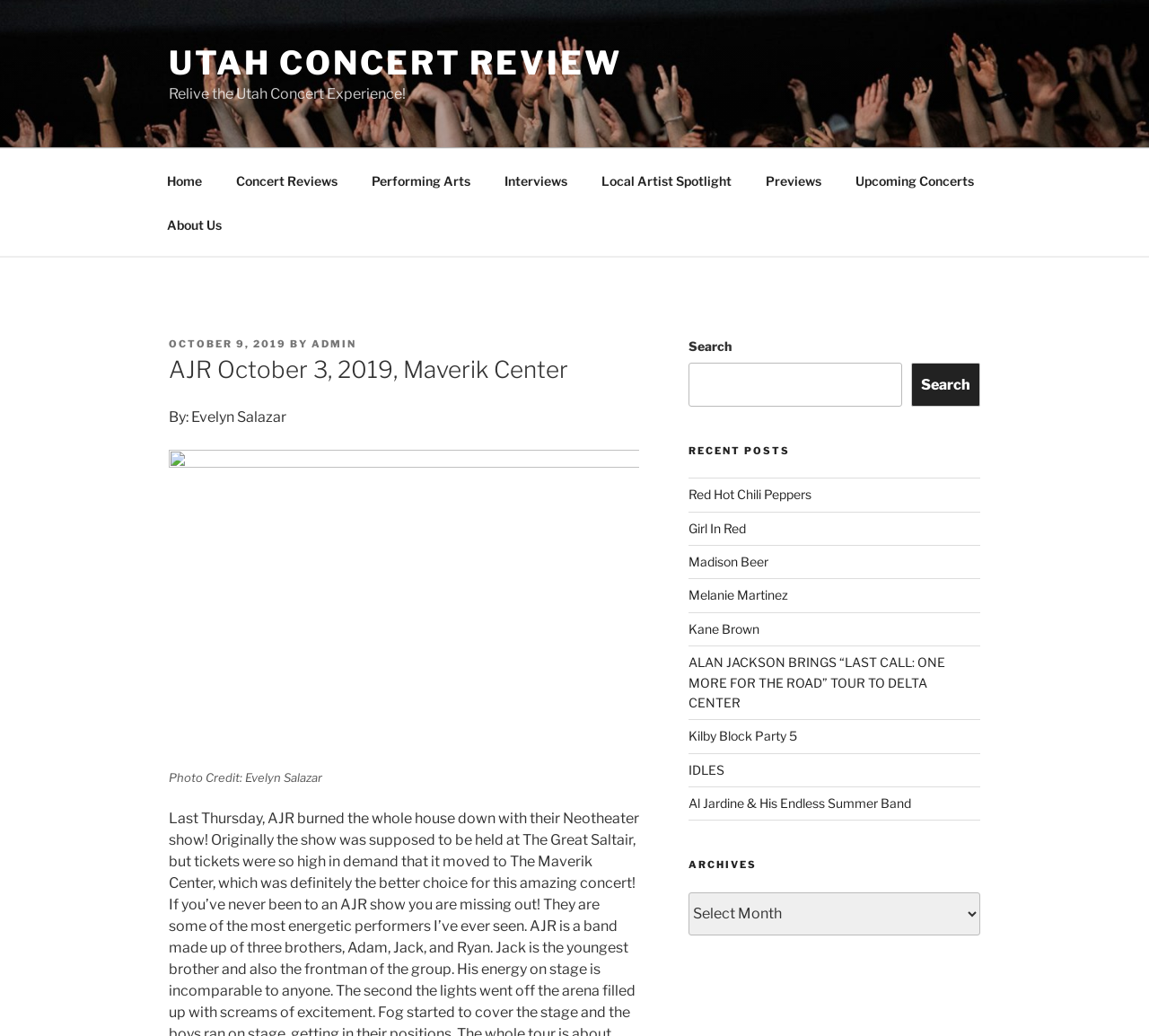Could you specify the bounding box coordinates for the clickable section to complete the following instruction: "Click on the 'Home' link"?

[0.131, 0.153, 0.189, 0.195]